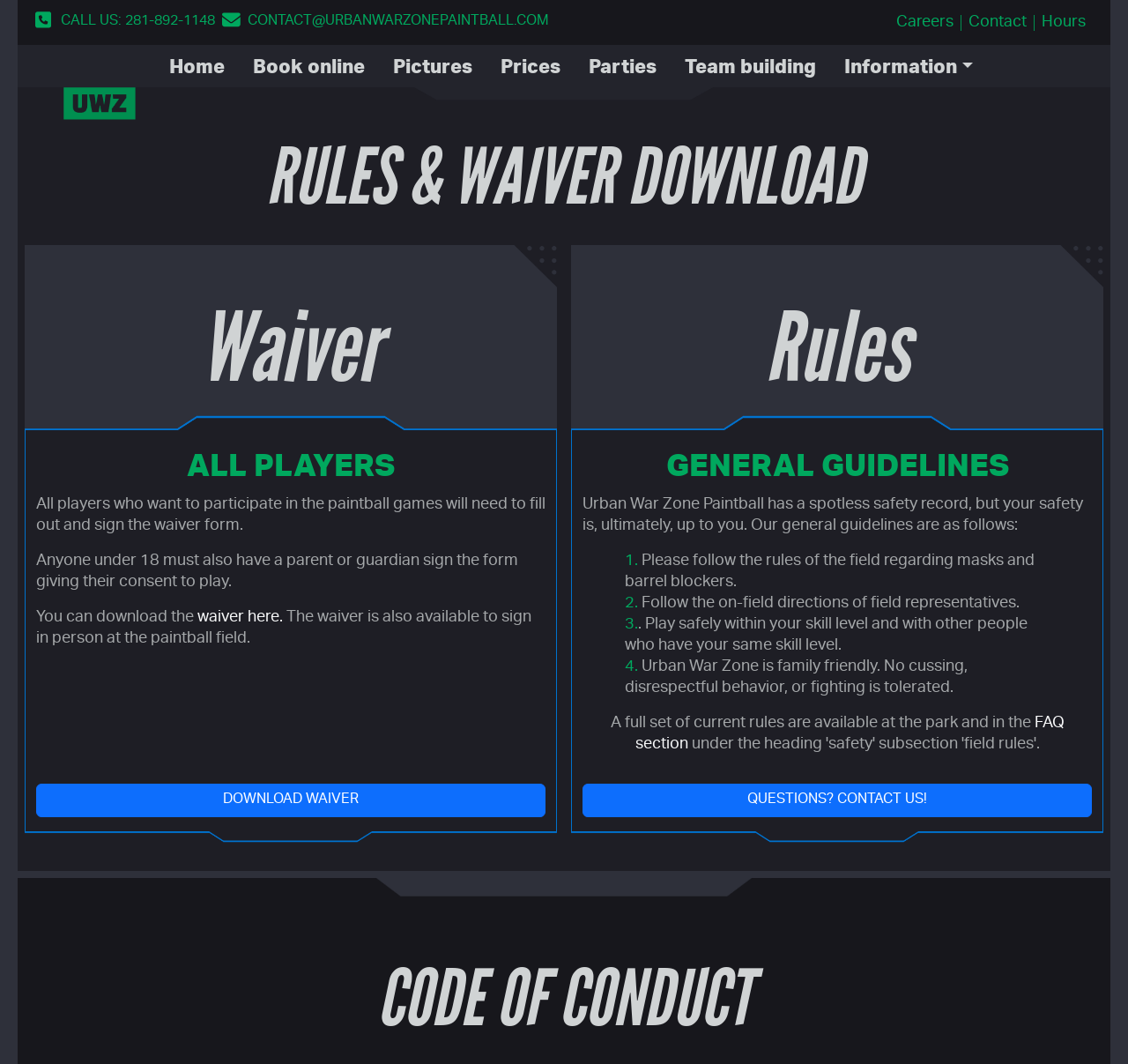Find the bounding box coordinates for the element that must be clicked to complete the instruction: "Download the waiver". The coordinates should be four float numbers between 0 and 1, indicated as [left, top, right, bottom].

[0.032, 0.737, 0.484, 0.768]